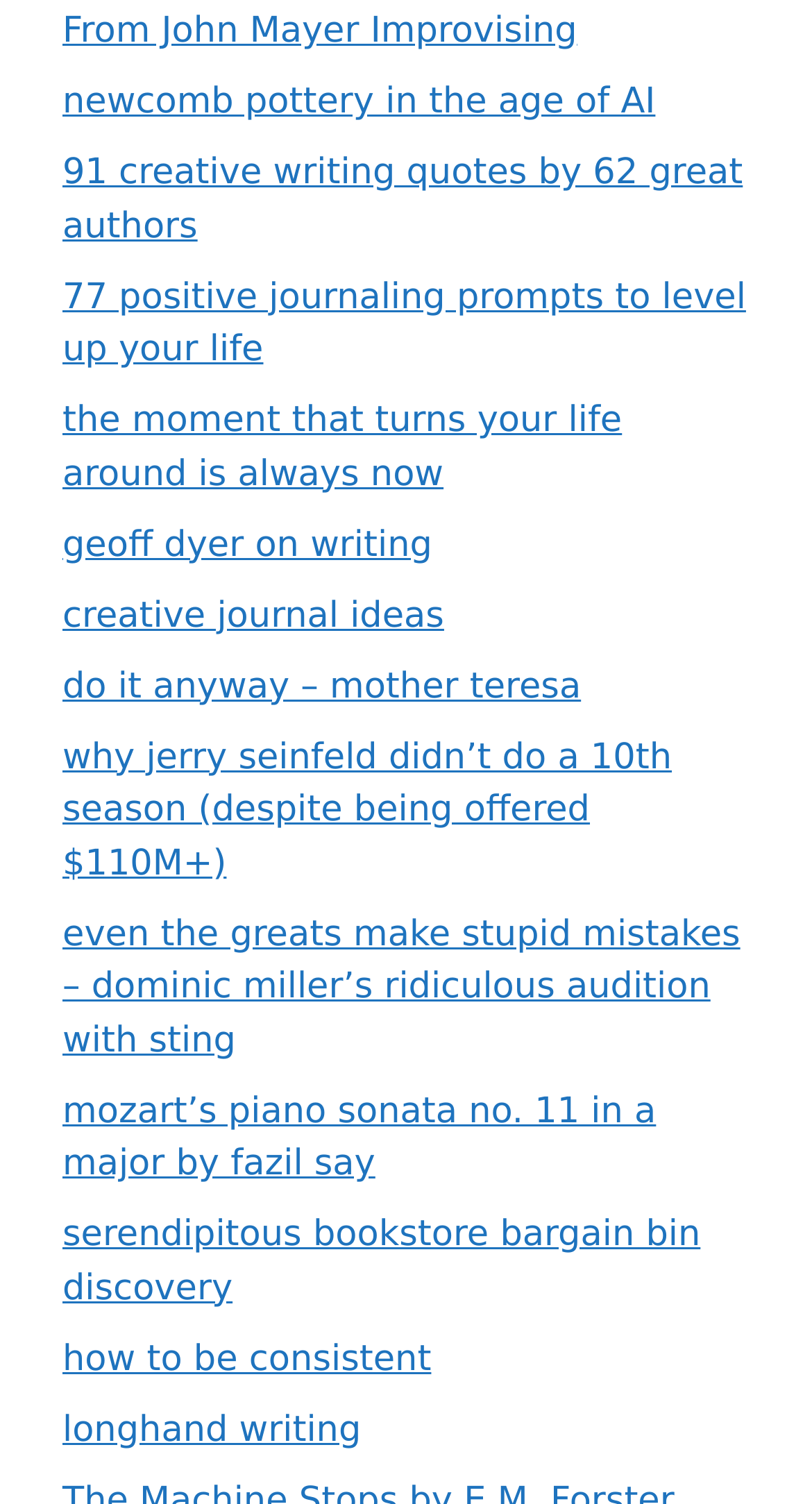Given the description creative journal ideas, predict the bounding box coordinates of the UI element. Ensure the coordinates are in the format (top-left x, top-left y, bottom-right x, bottom-right y) and all values are between 0 and 1.

[0.077, 0.395, 0.547, 0.423]